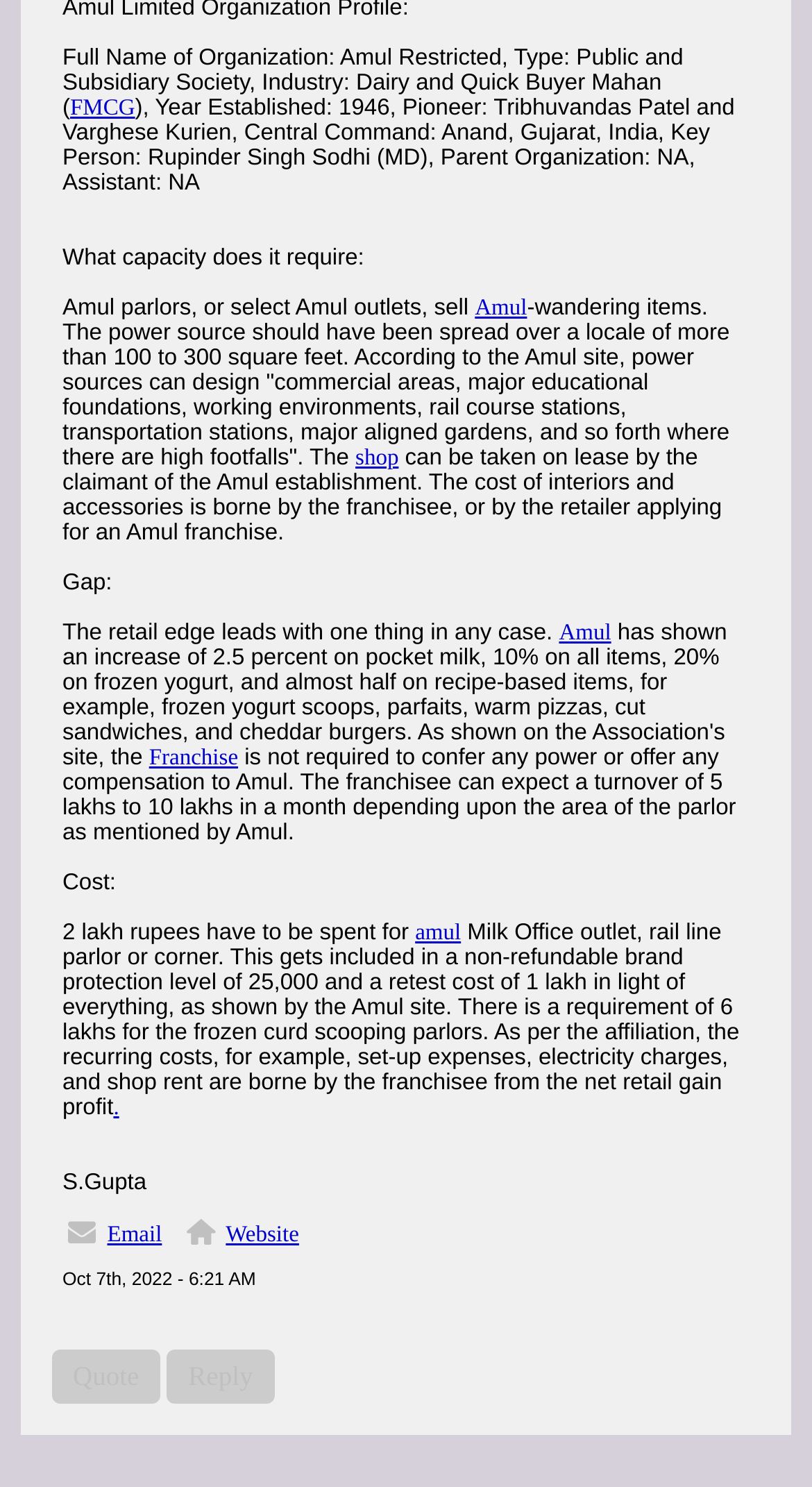Locate the bounding box coordinates of the area where you should click to accomplish the instruction: "Visit the 'FMCG' link".

[0.086, 0.064, 0.166, 0.081]